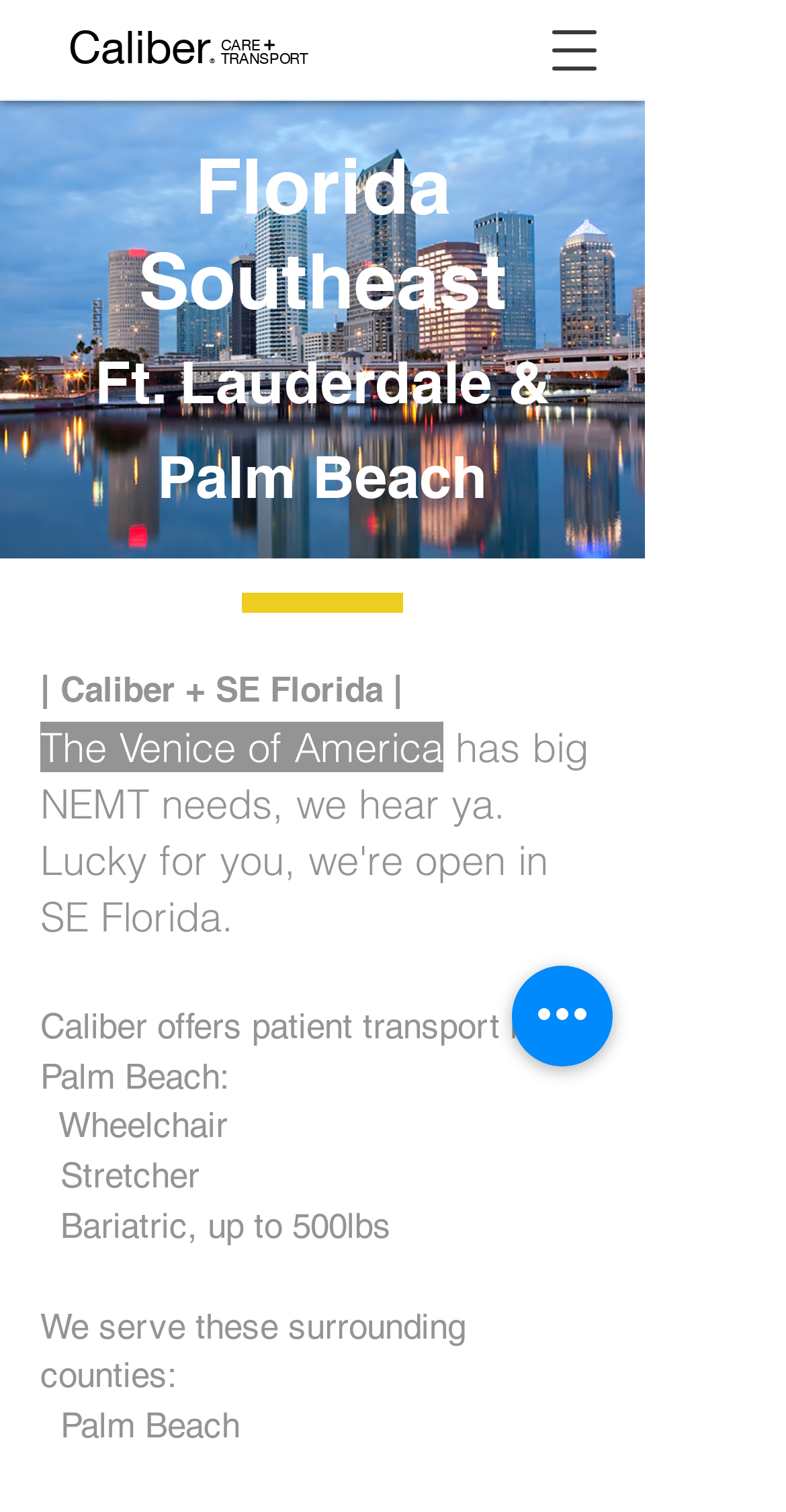Locate the UI element that matches the description CaliberCARETRANSPORT ® in the webpage screenshot. Return the bounding box coordinates in the format (top-left x, top-left y, bottom-right x, bottom-right y), with values ranging from 0 to 1.

[0.051, 0.003, 0.41, 0.067]